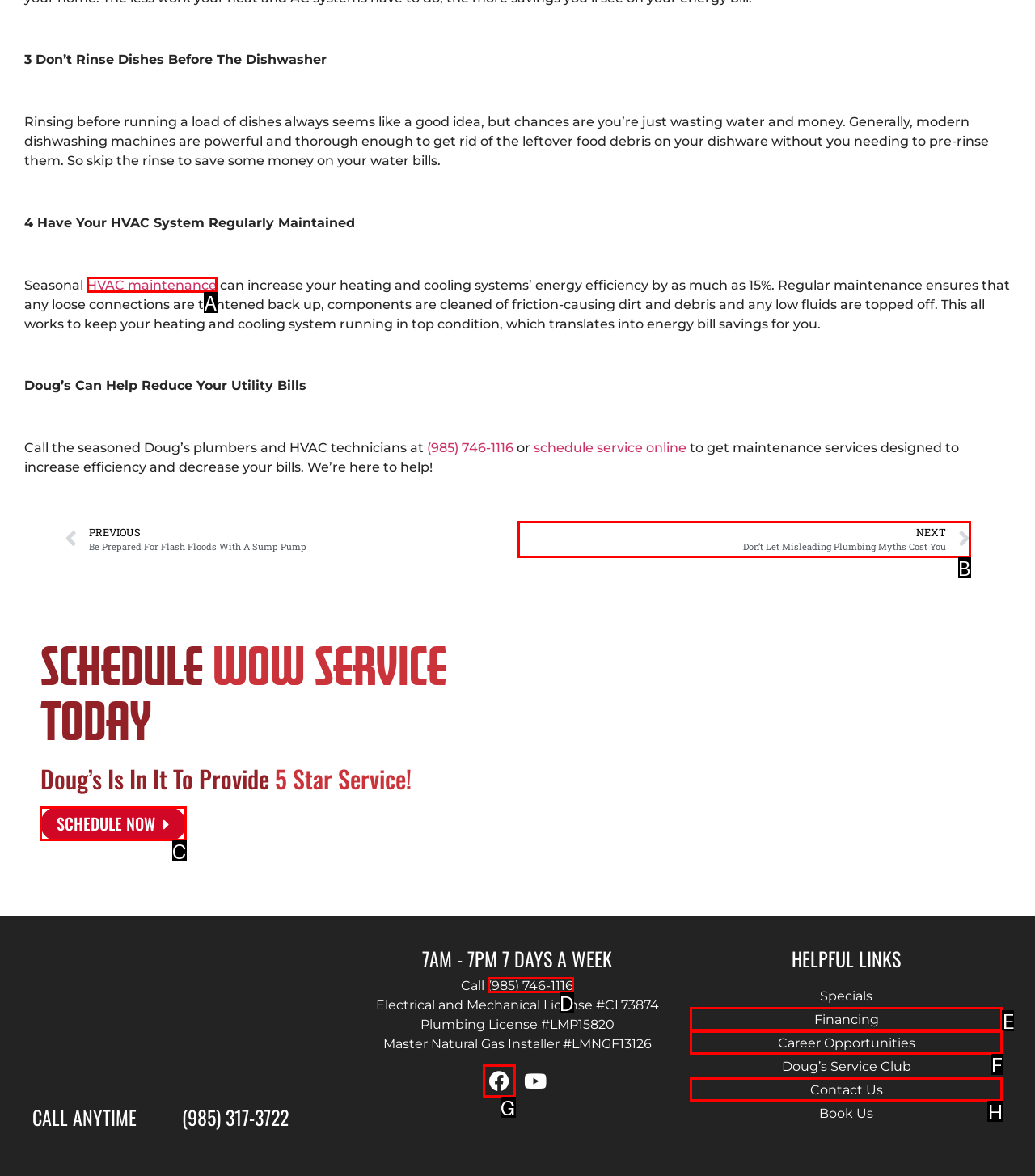Choose the letter of the element that should be clicked to complete the task: Click to schedule WOW service today
Answer with the letter from the possible choices.

C